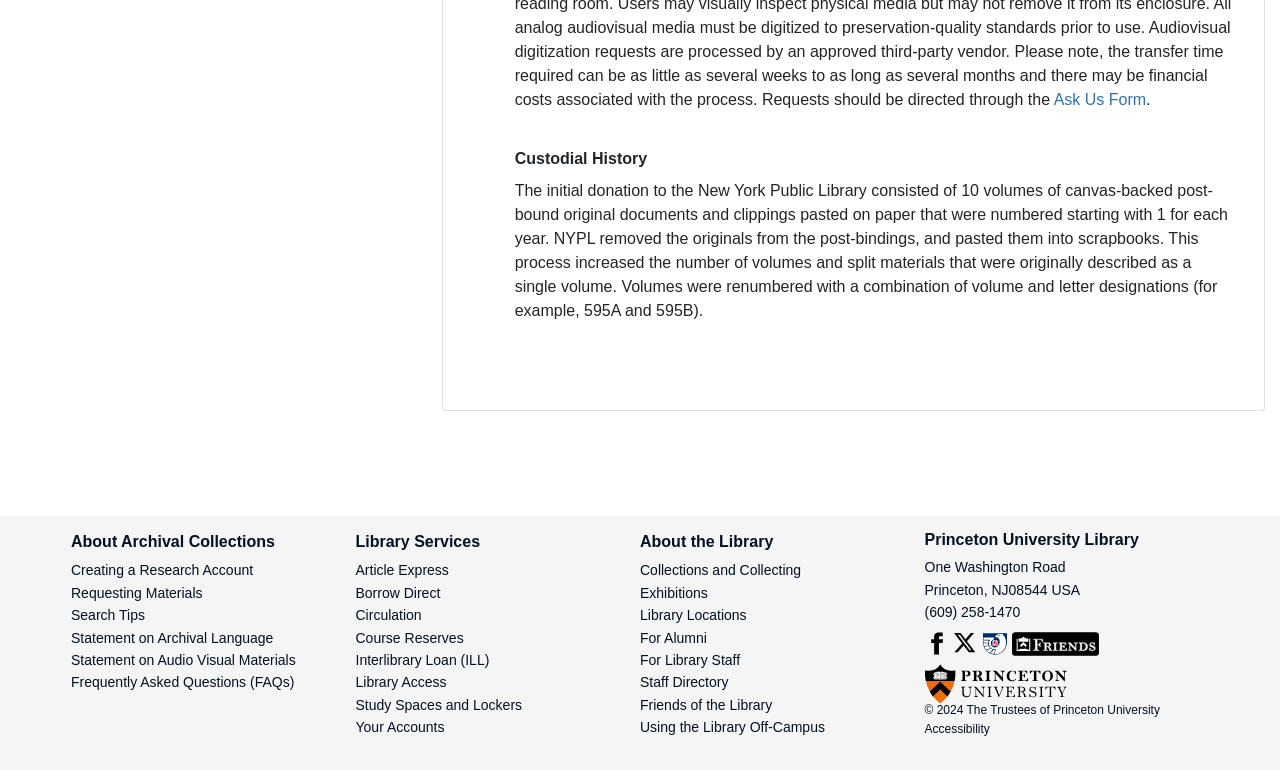Find the bounding box of the web element that fits this description: "Statement on Audio Visual Materials".

[0.055, 0.847, 0.231, 0.867]